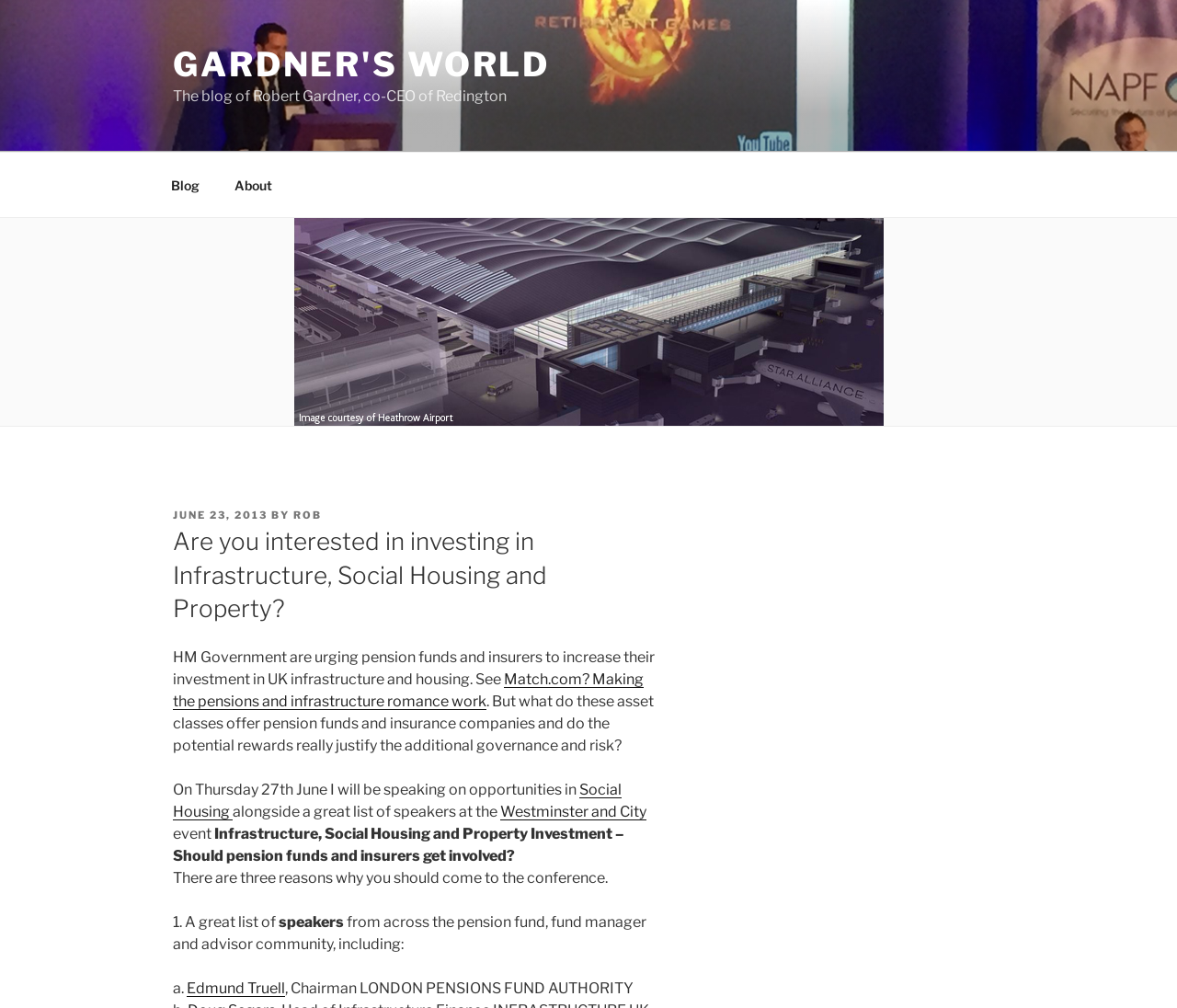What is the main heading of this webpage? Please extract and provide it.

Are you interested in investing in Infrastructure, Social Housing and Property?